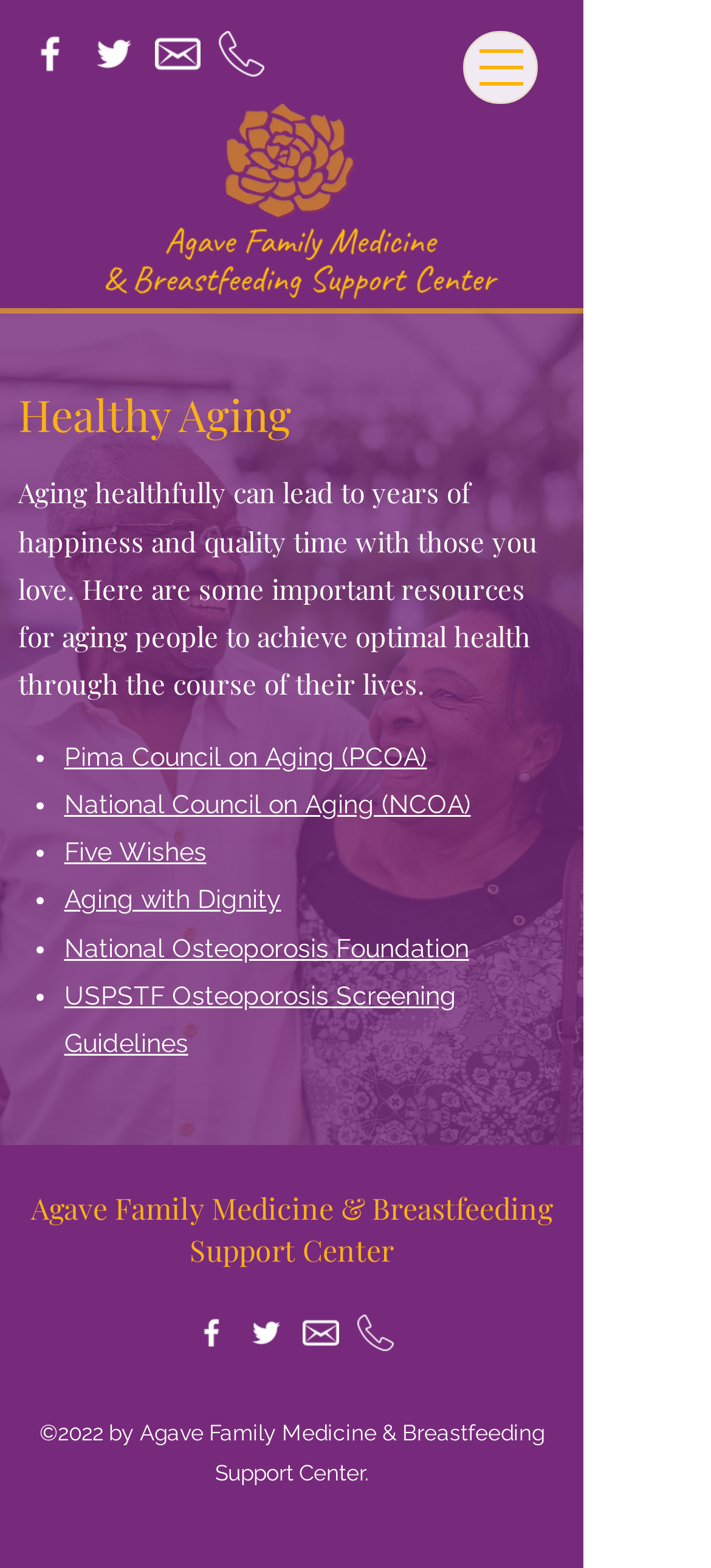Please mark the bounding box coordinates of the area that should be clicked to carry out the instruction: "Visit Pima Council on Aging website".

[0.09, 0.473, 0.6, 0.491]